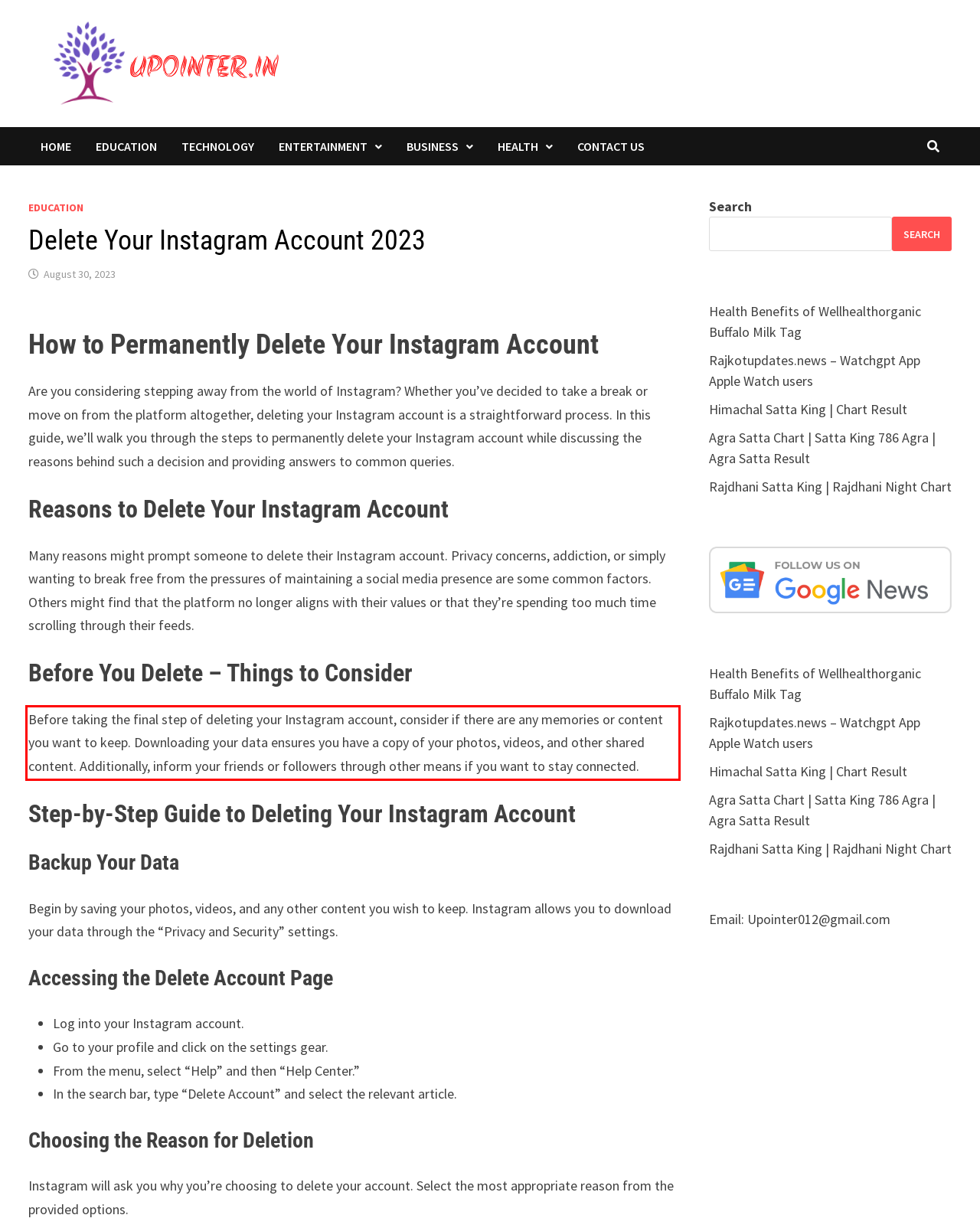Given a webpage screenshot, identify the text inside the red bounding box using OCR and extract it.

Before taking the final step of deleting your Instagram account, consider if there are any memories or content you want to keep. Downloading your data ensures you have a copy of your photos, videos, and other shared content. Additionally, inform your friends or followers through other means if you want to stay connected.